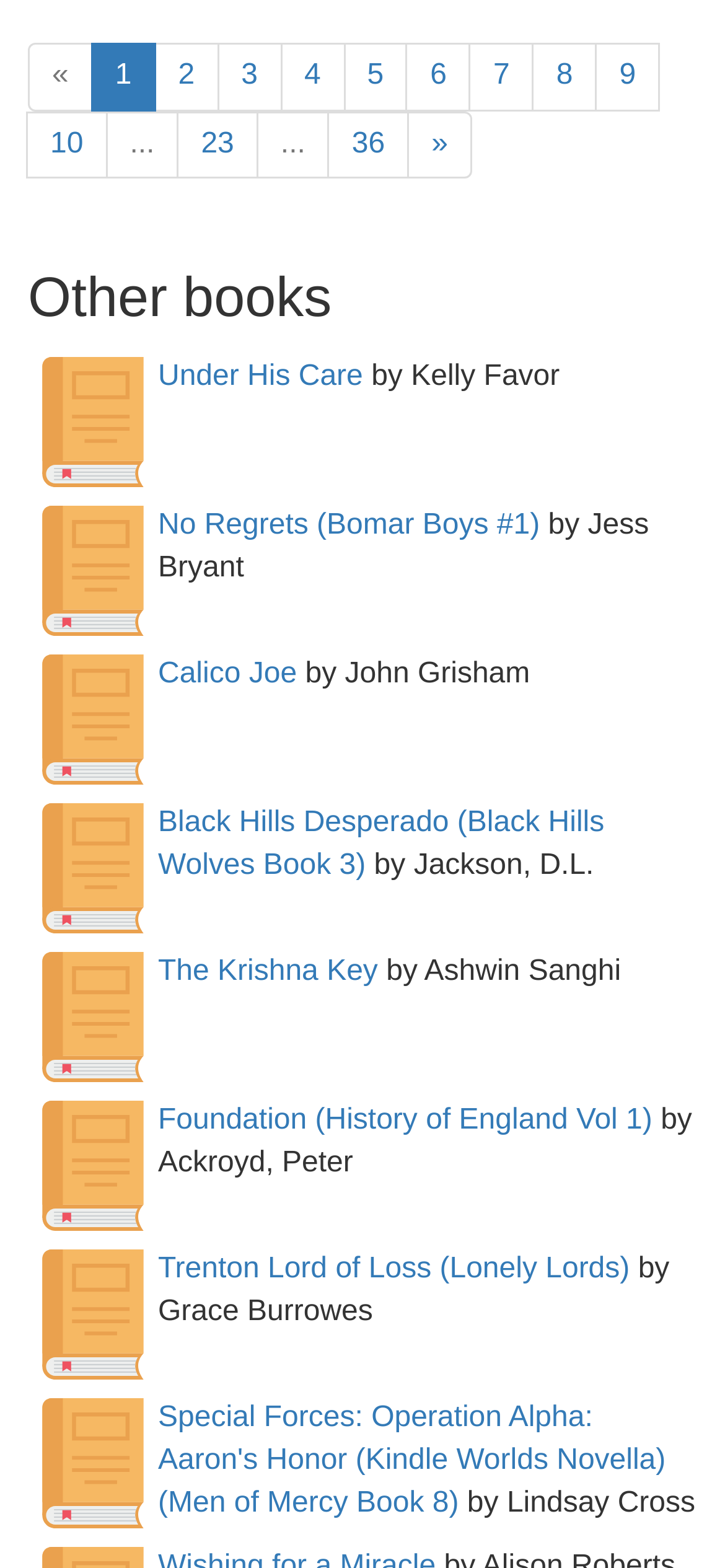Please locate the bounding box coordinates of the element that should be clicked to complete the given instruction: "read book 'Calico Joe'".

[0.218, 0.42, 0.409, 0.44]